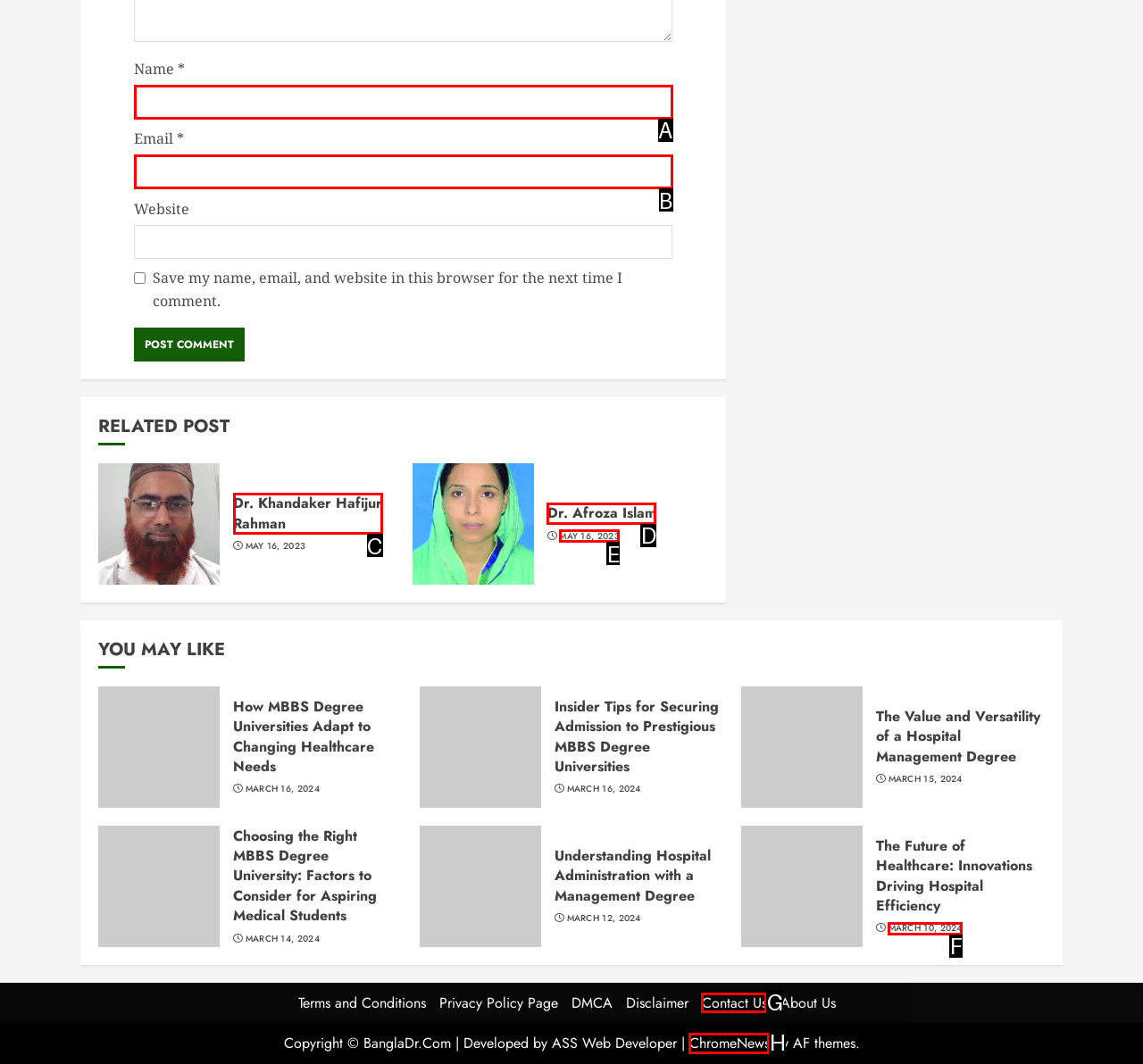Which lettered option should be clicked to perform the following task: Contact the writer via email
Respond with the letter of the appropriate option.

None